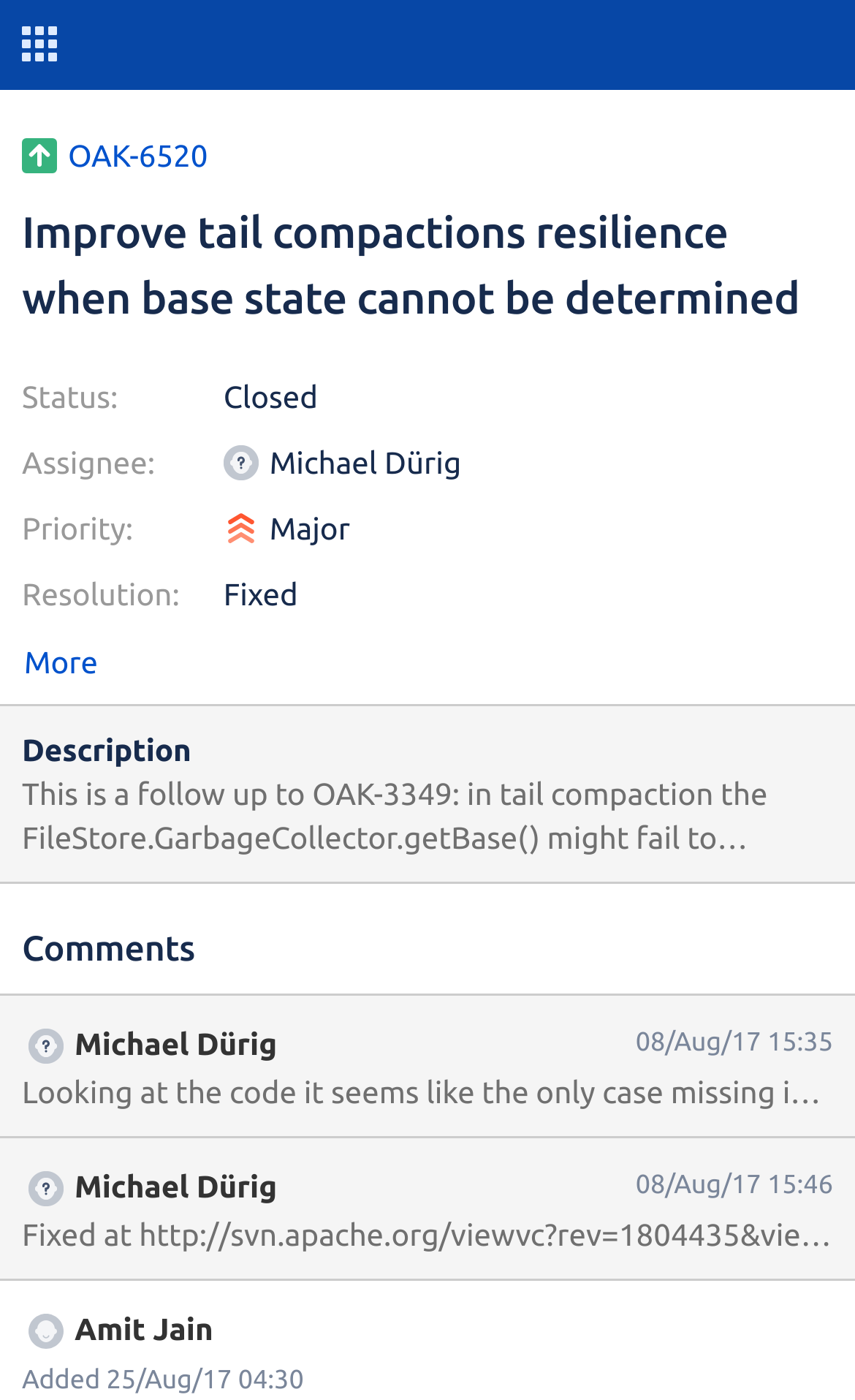Please provide a short answer using a single word or phrase for the question:
What is the priority of this issue?

Major